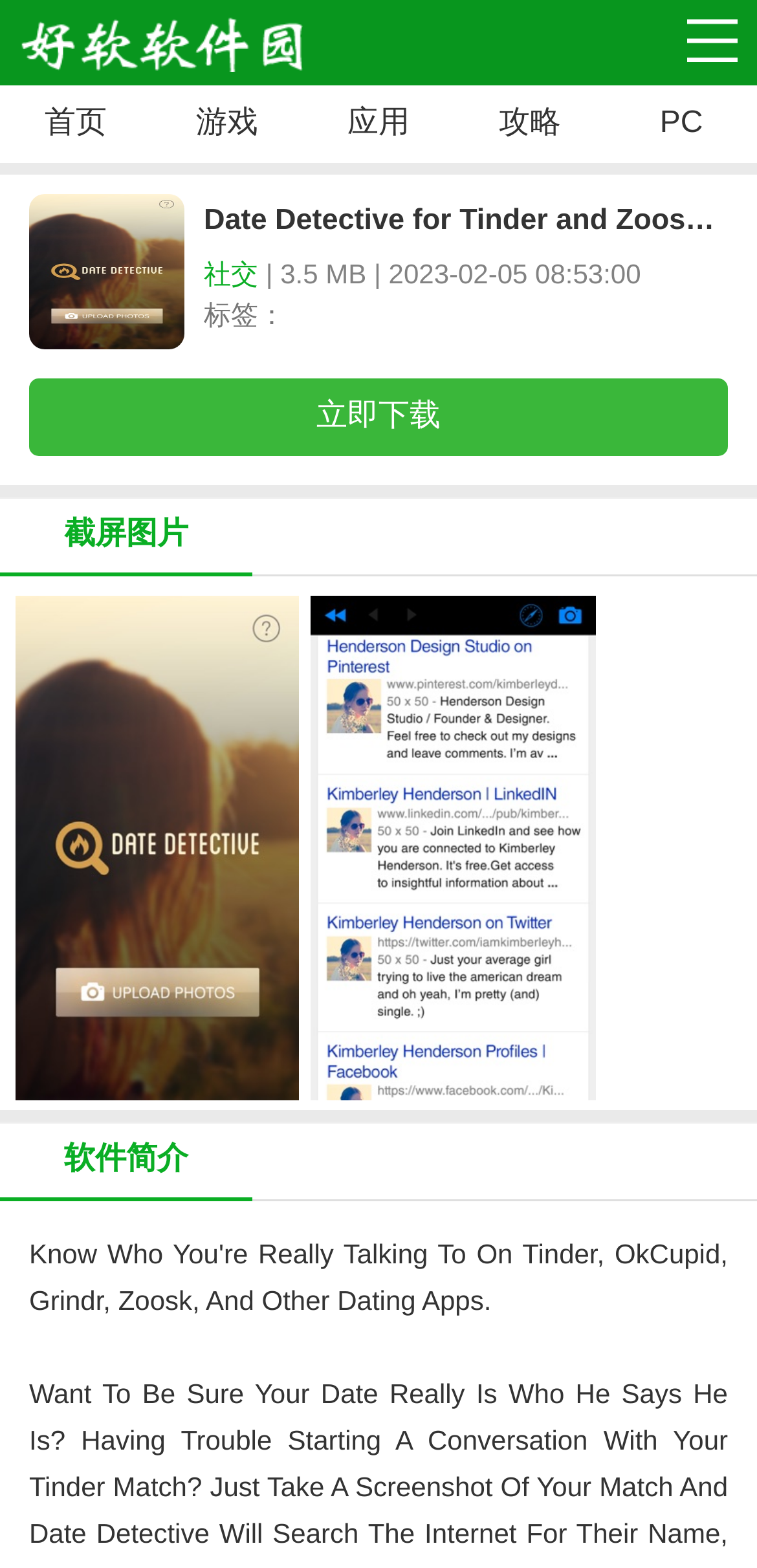What is the size of the Date Detective app?
We need a detailed and meticulous answer to the question.

I found the answer by looking at the StaticText element that says '3.5 MB | 2023-02-05 08:53:00', which is likely describing the app's size and release date.